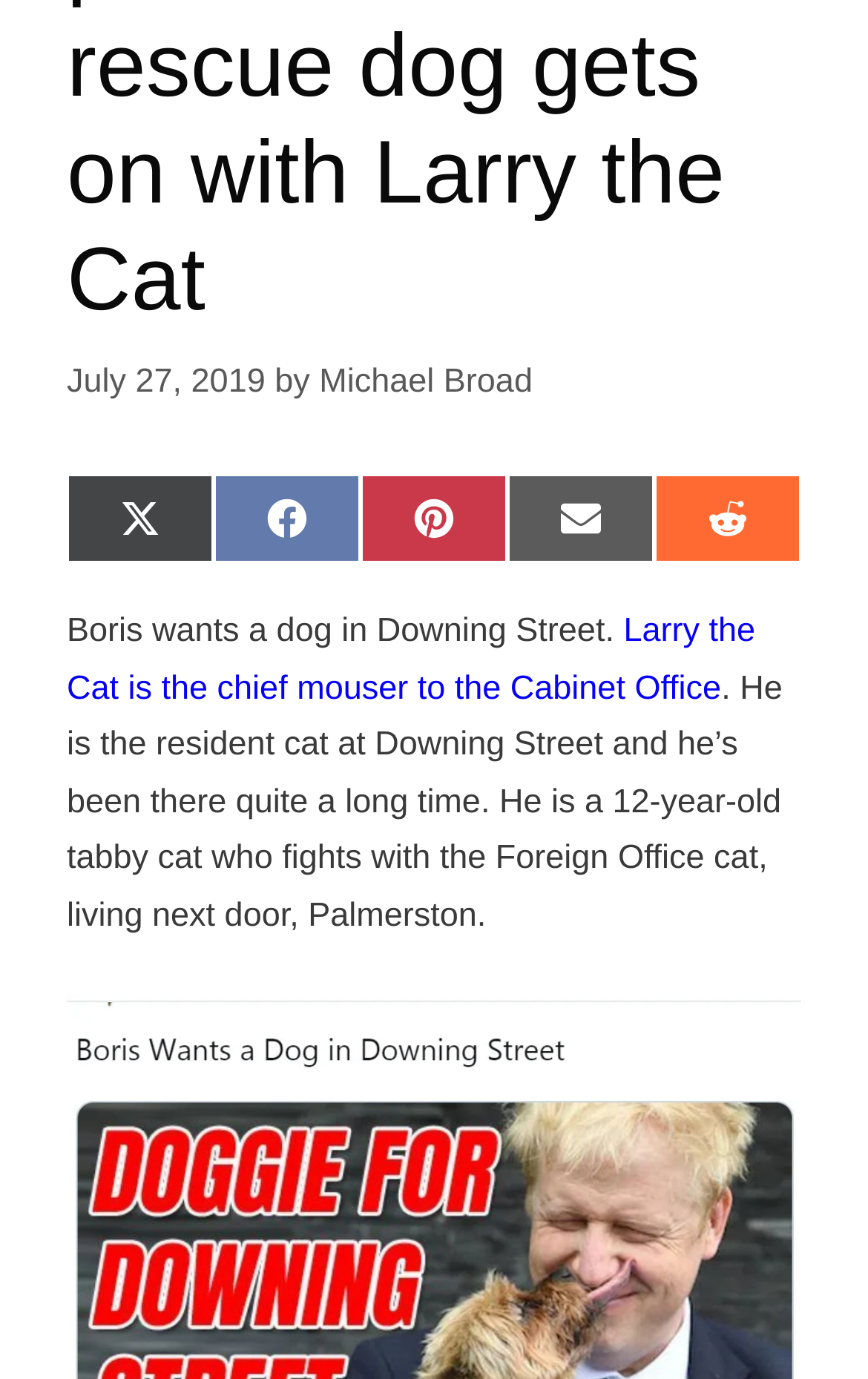Please respond in a single word or phrase: 
Who does Larry the Cat fight with?

Palmerston